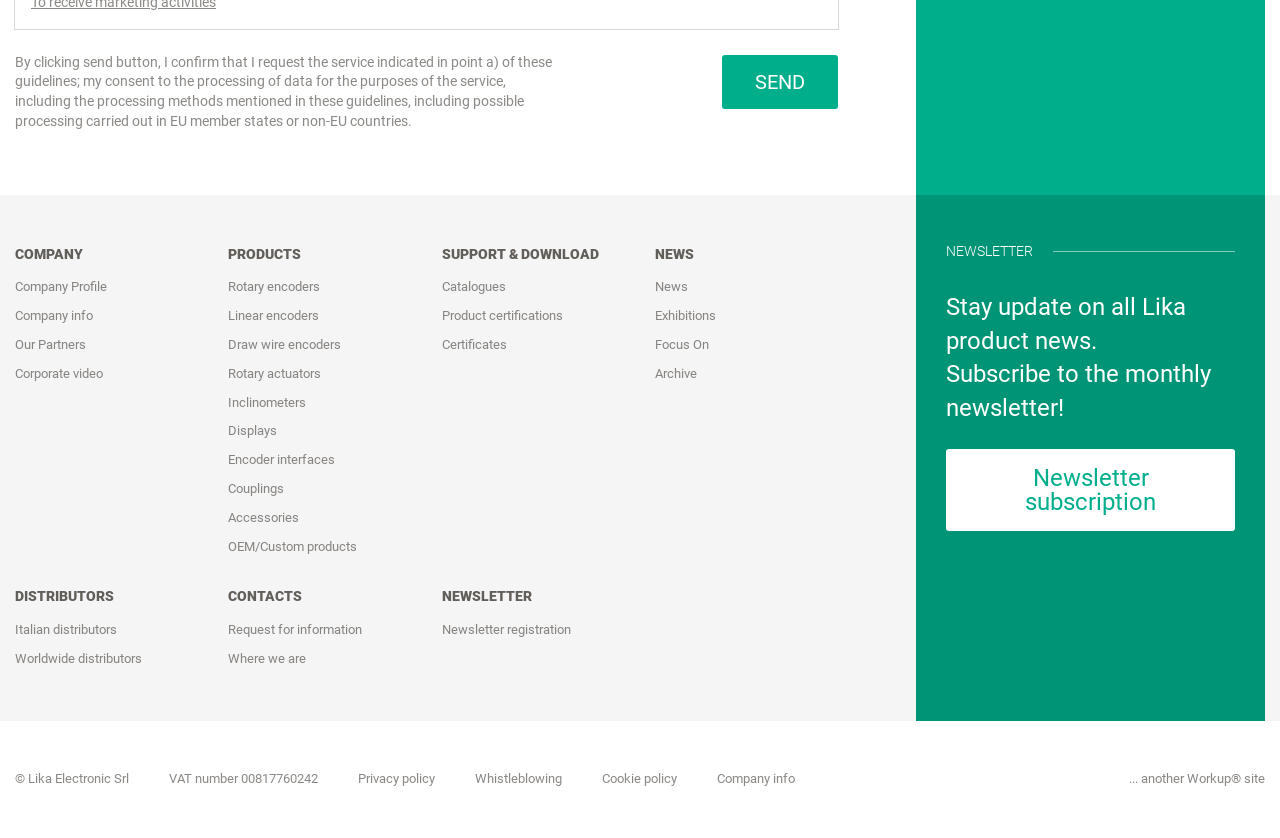Please specify the bounding box coordinates of the clickable region necessary for completing the following instruction: "Subscribe to the monthly newsletter". The coordinates must consist of four float numbers between 0 and 1, i.e., [left, top, right, bottom].

[0.739, 0.536, 0.965, 0.634]